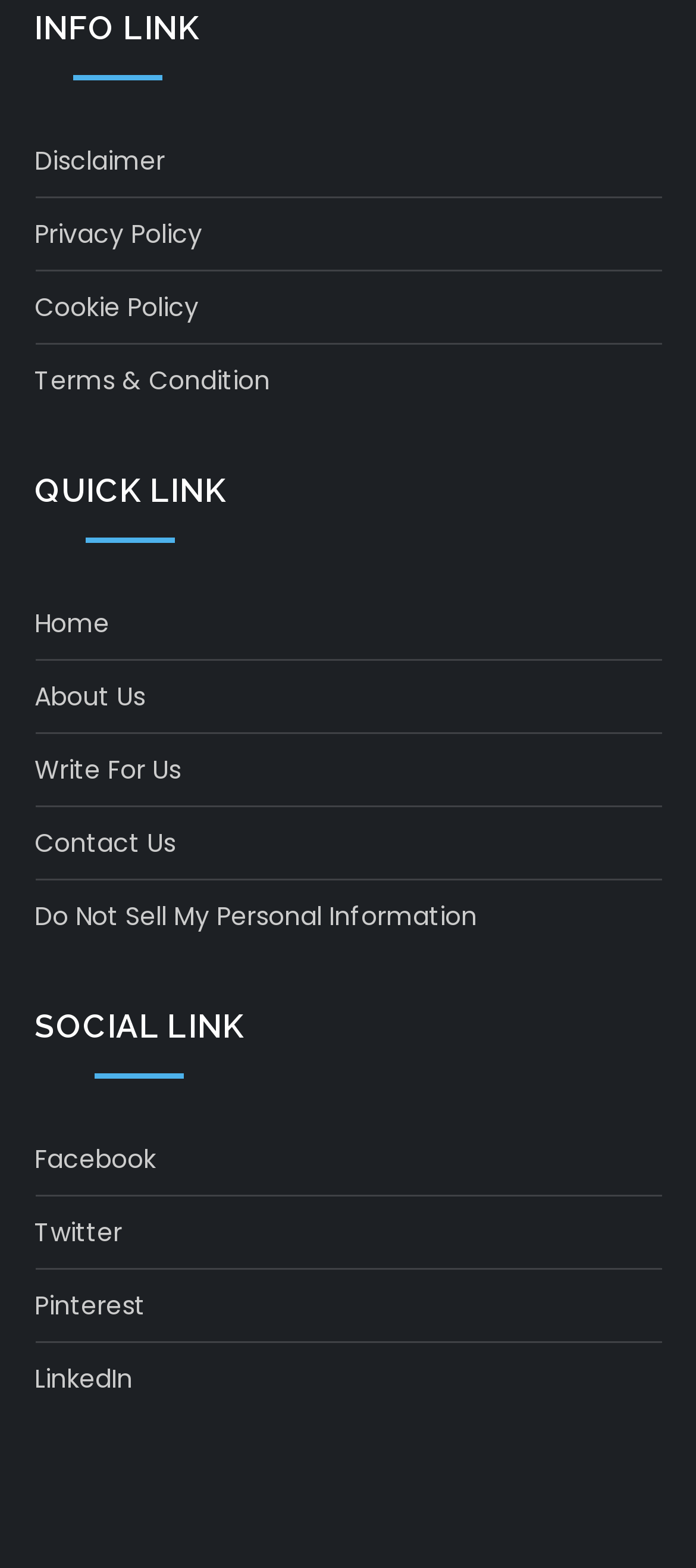Answer the question below in one word or phrase:
How many social media links are available?

4